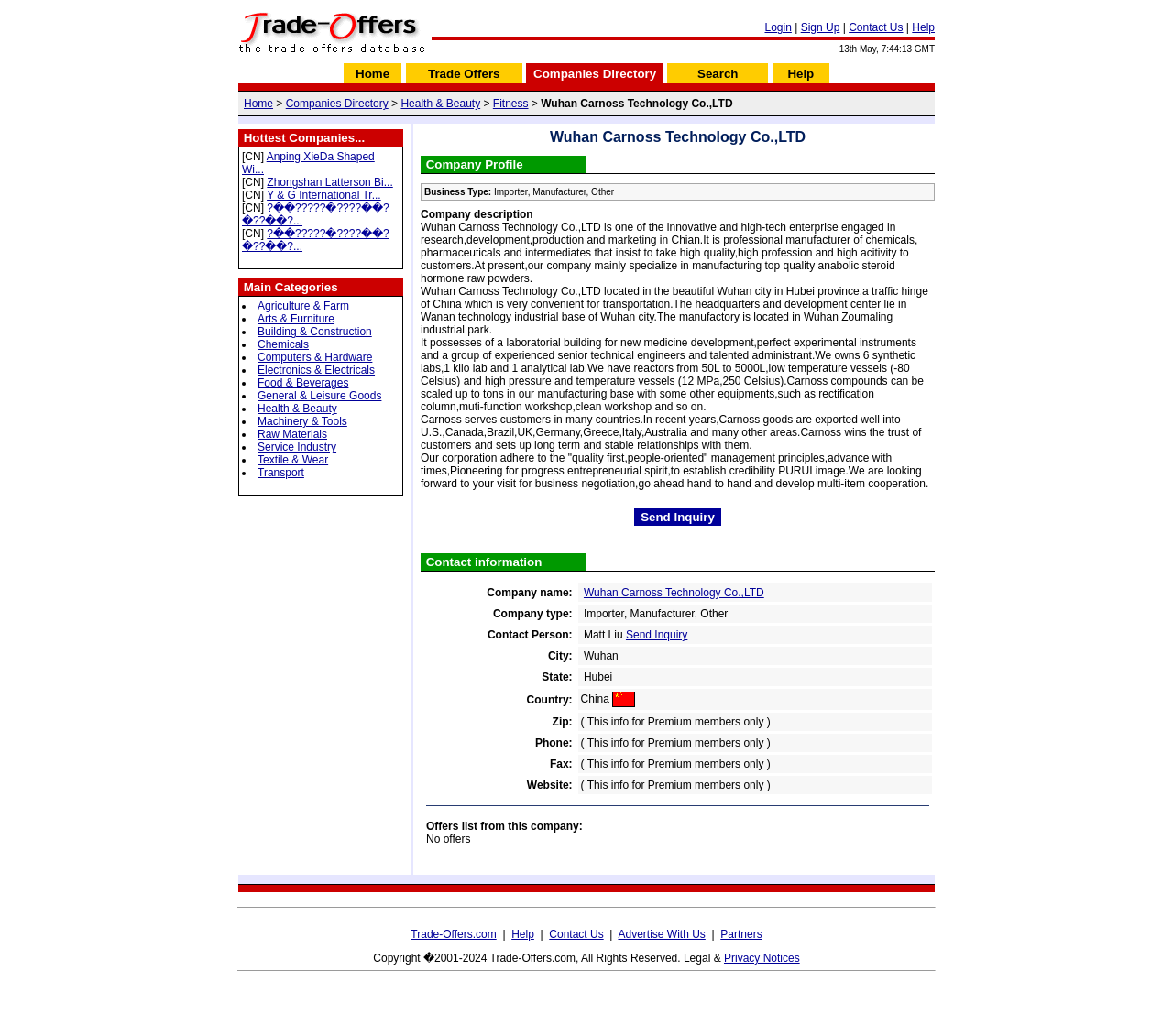Generate the main heading text from the webpage.

Wuhan Carnoss Technology Co.,LTD